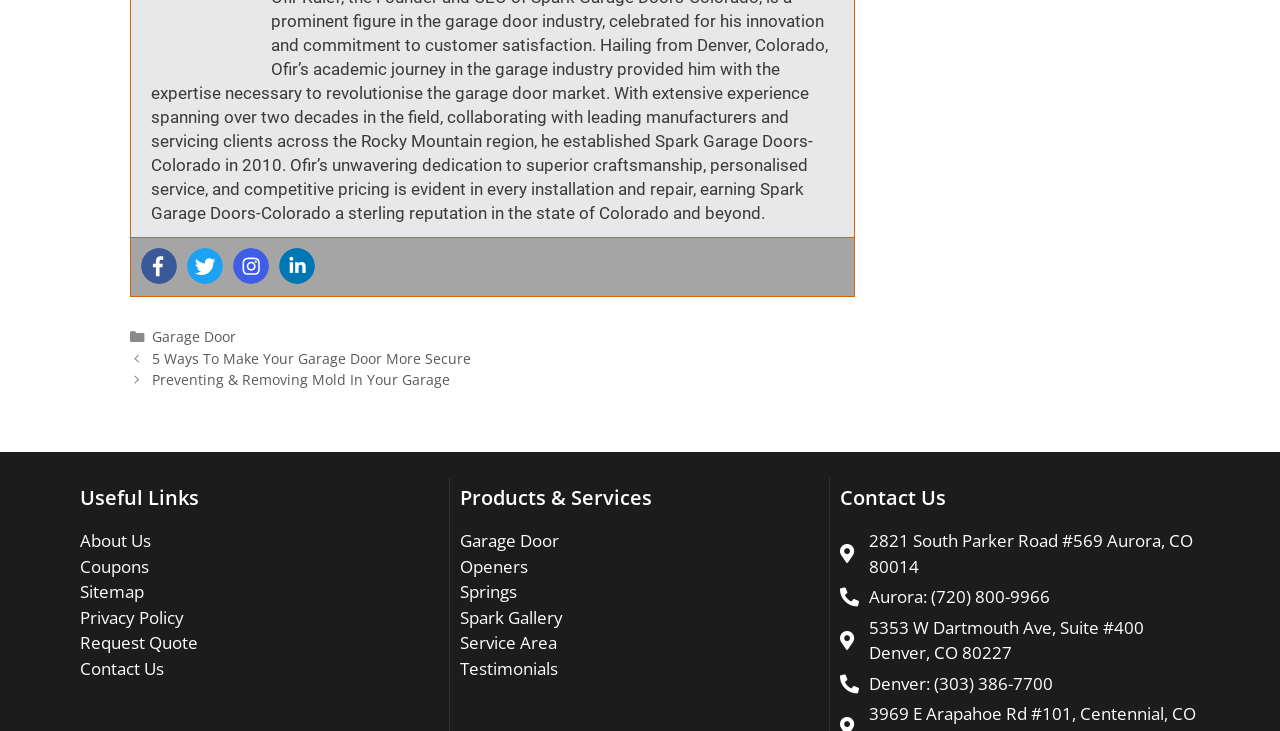Provide a one-word or one-phrase answer to the question:
How many locations are listed on the webpage?

2